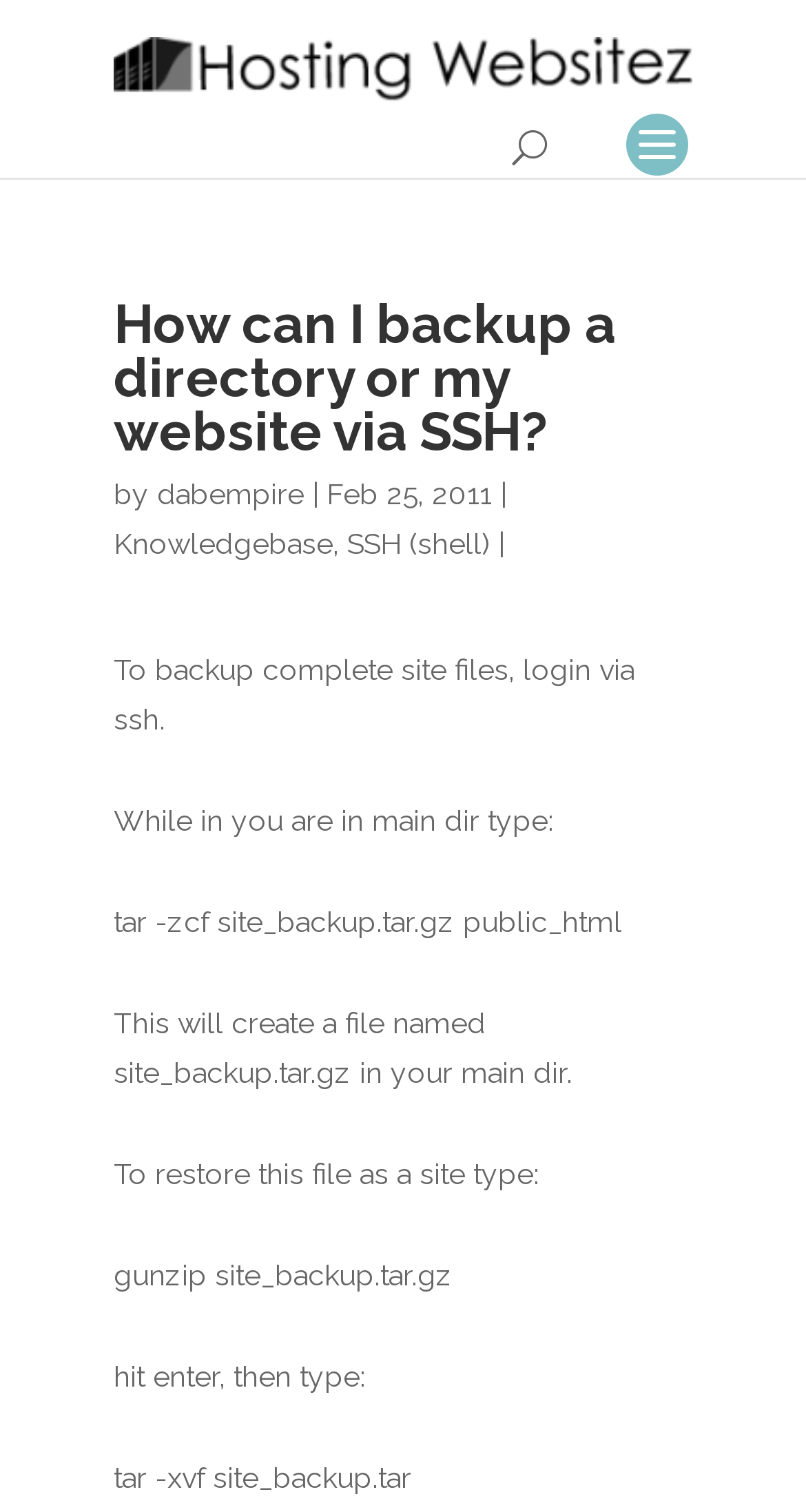Using details from the image, please answer the following question comprehensively:
What is the author of this tutorial?

The author of this tutorial is dabempire, as indicated by the link 'dabempire' on the webpage, which suggests that dabempire is the creator of this knowledgebase article.